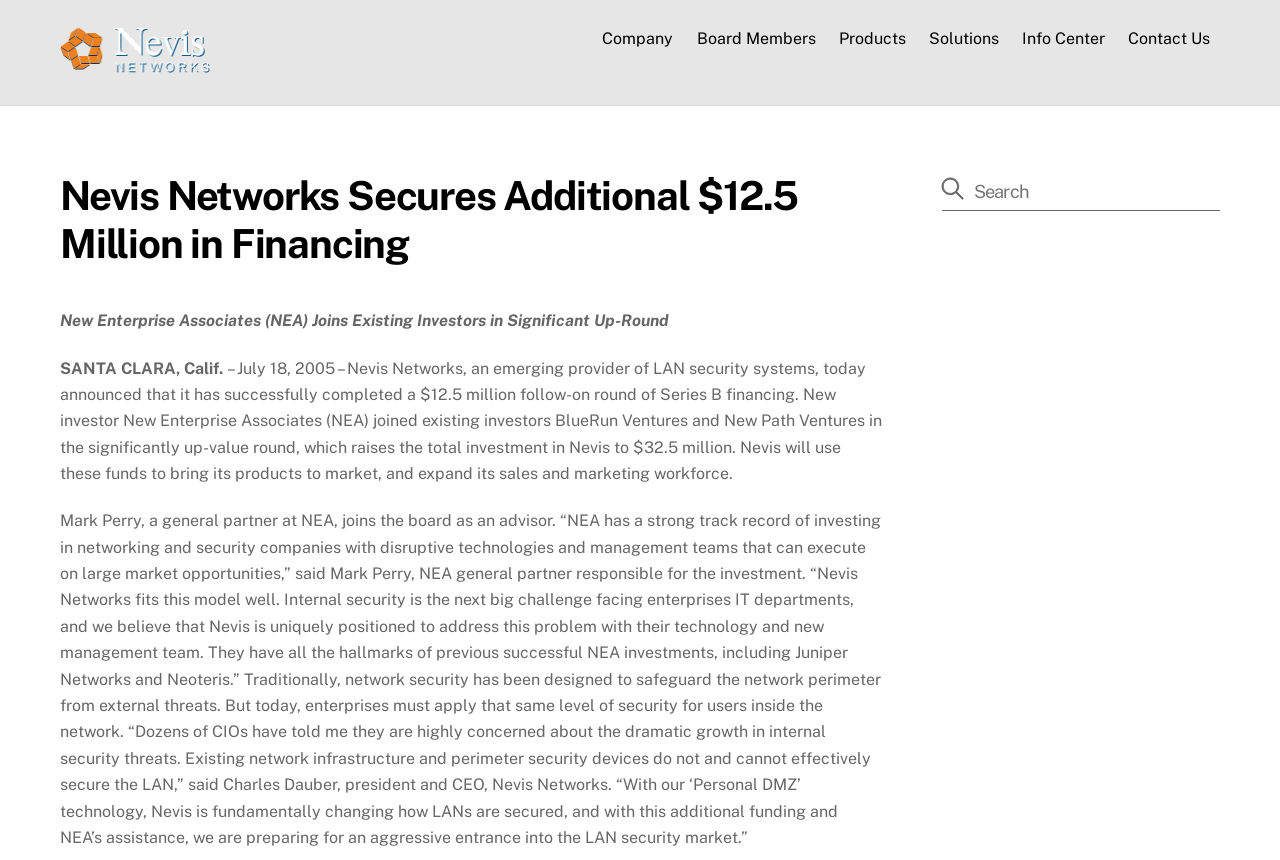Identify the bounding box coordinates of the HTML element based on this description: "APL Library".

None